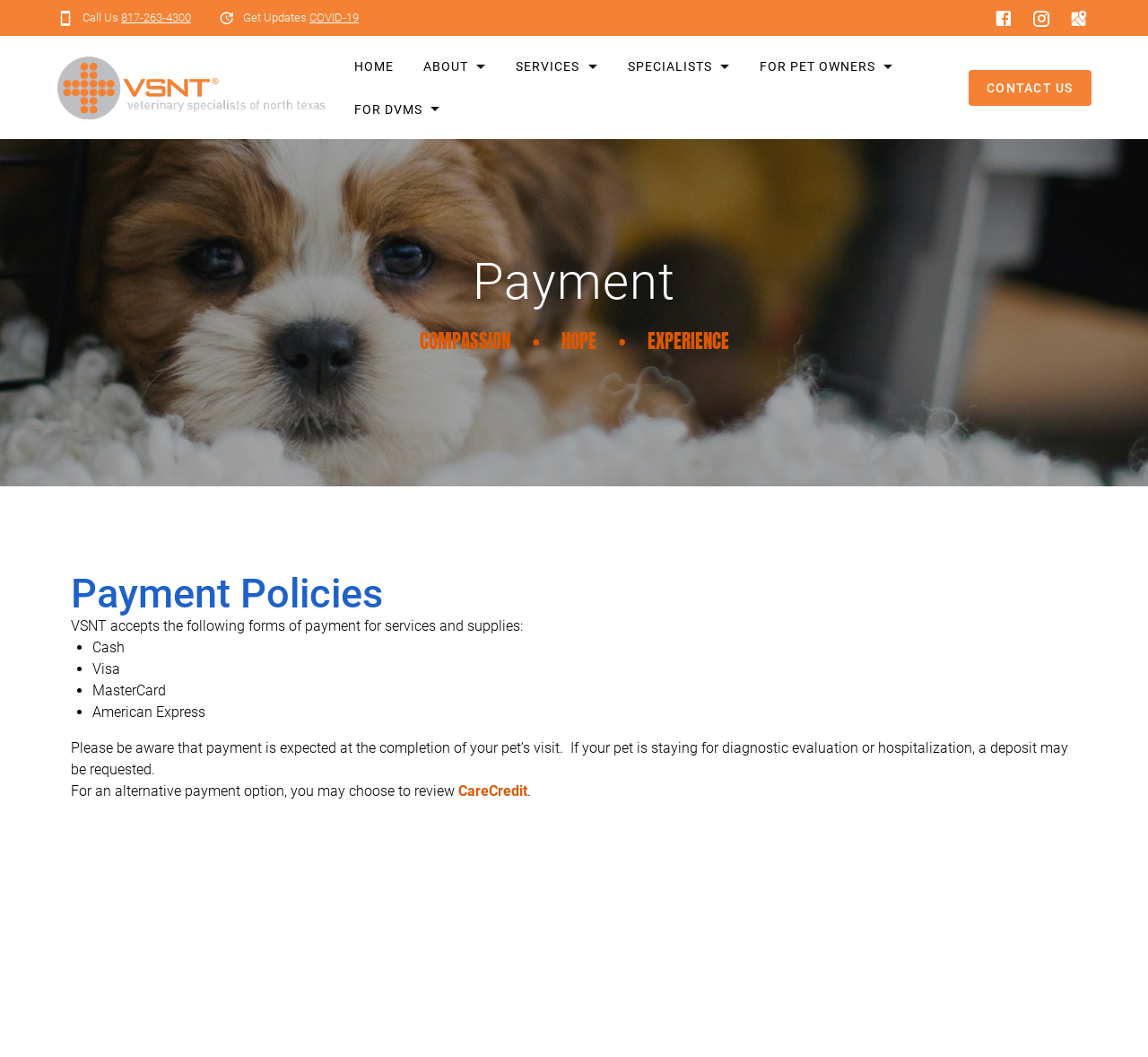Please answer the following question as detailed as possible based on the image: 
What is the phone number to call?

I found the phone number by looking at the link element with the text '817-263-4300' which is located next to the 'Call Us' static text.